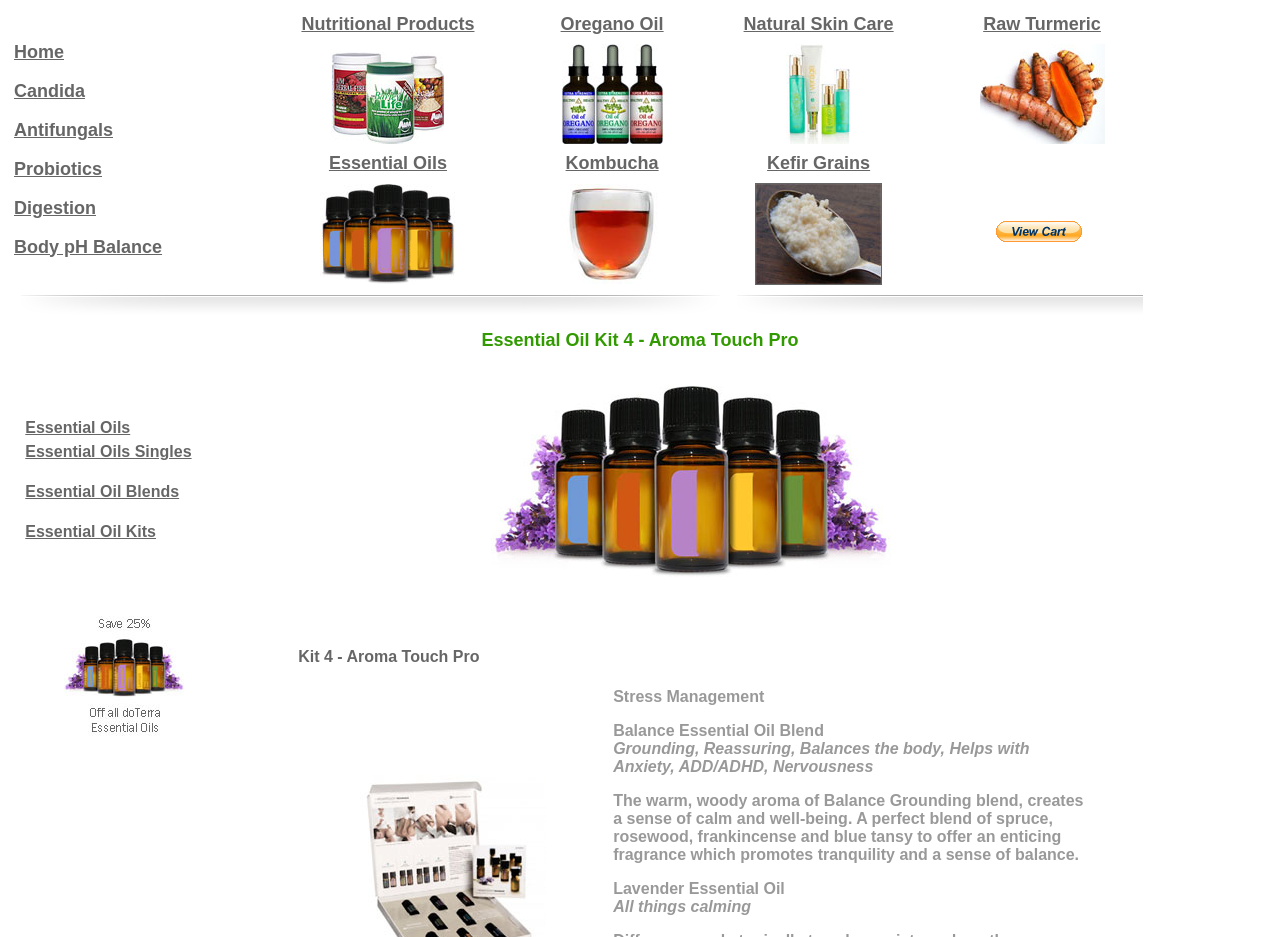Identify the bounding box of the UI component described as: "Essential Oils Singles".

[0.02, 0.473, 0.15, 0.491]